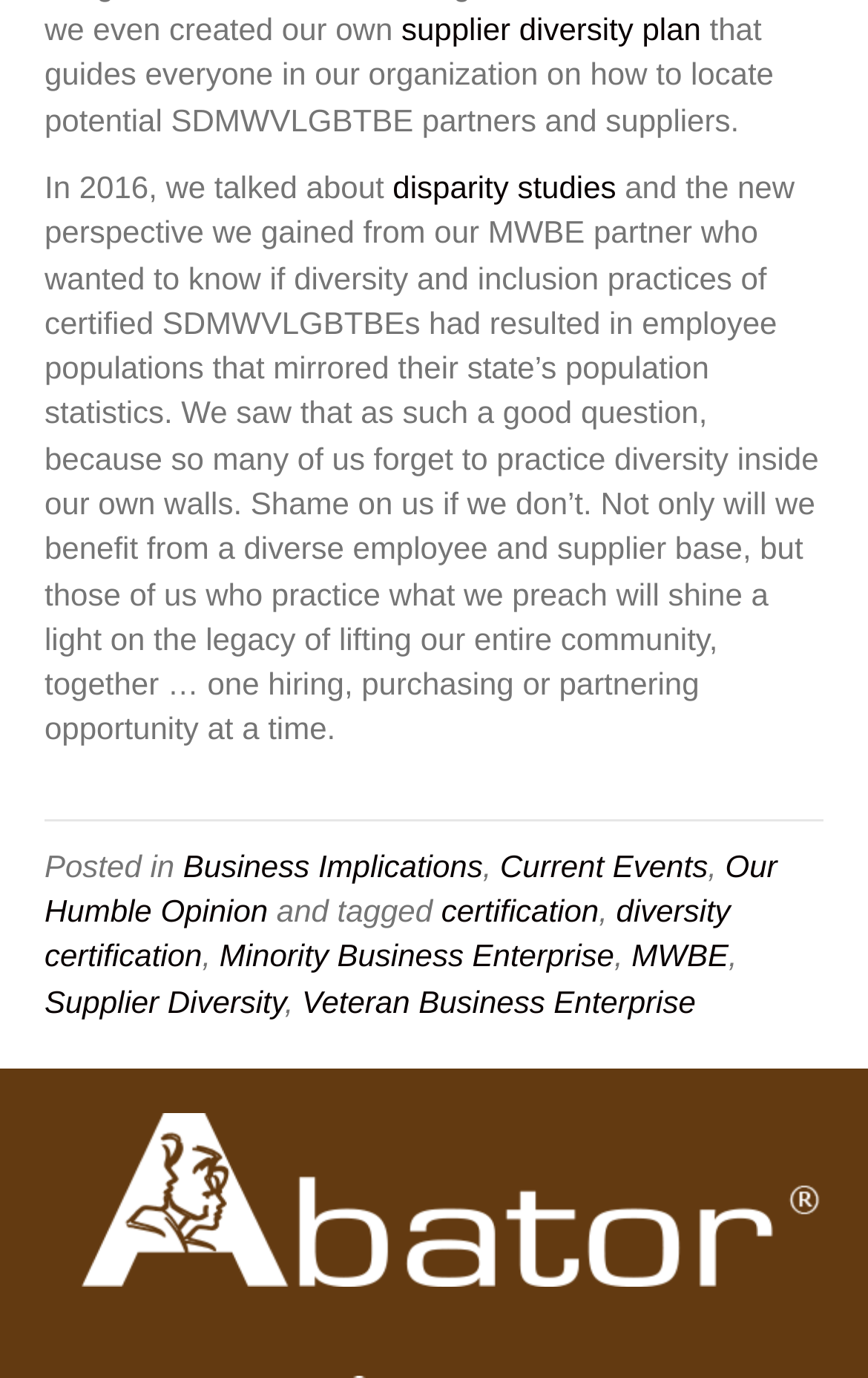Highlight the bounding box coordinates of the element you need to click to perform the following instruction: "Explore Supplier Diversity."

[0.051, 0.713, 0.328, 0.739]